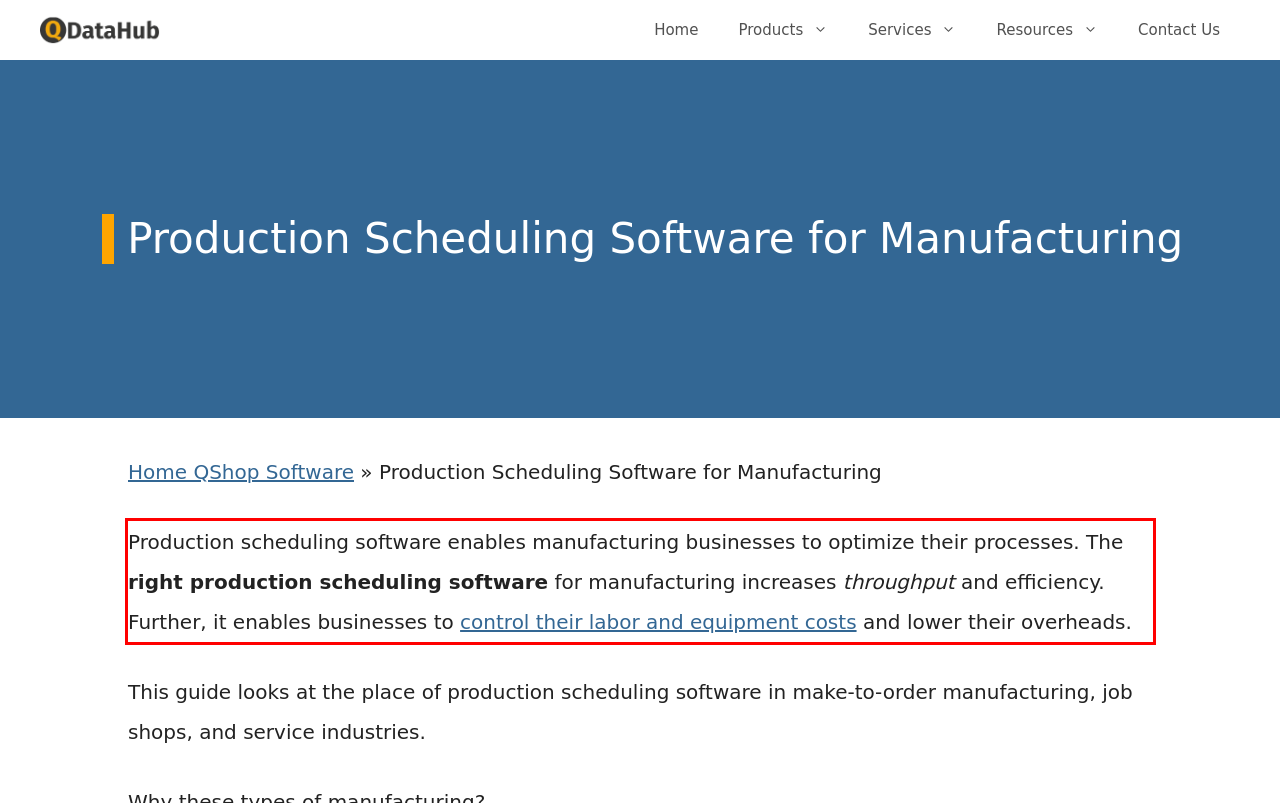You are given a screenshot of a webpage with a UI element highlighted by a red bounding box. Please perform OCR on the text content within this red bounding box.

Production scheduling software enables manufacturing businesses to optimize their processes. The right production scheduling software for manufacturing increases throughput and efficiency. Further, it enables businesses to control their labor and equipment costs and lower their overheads.